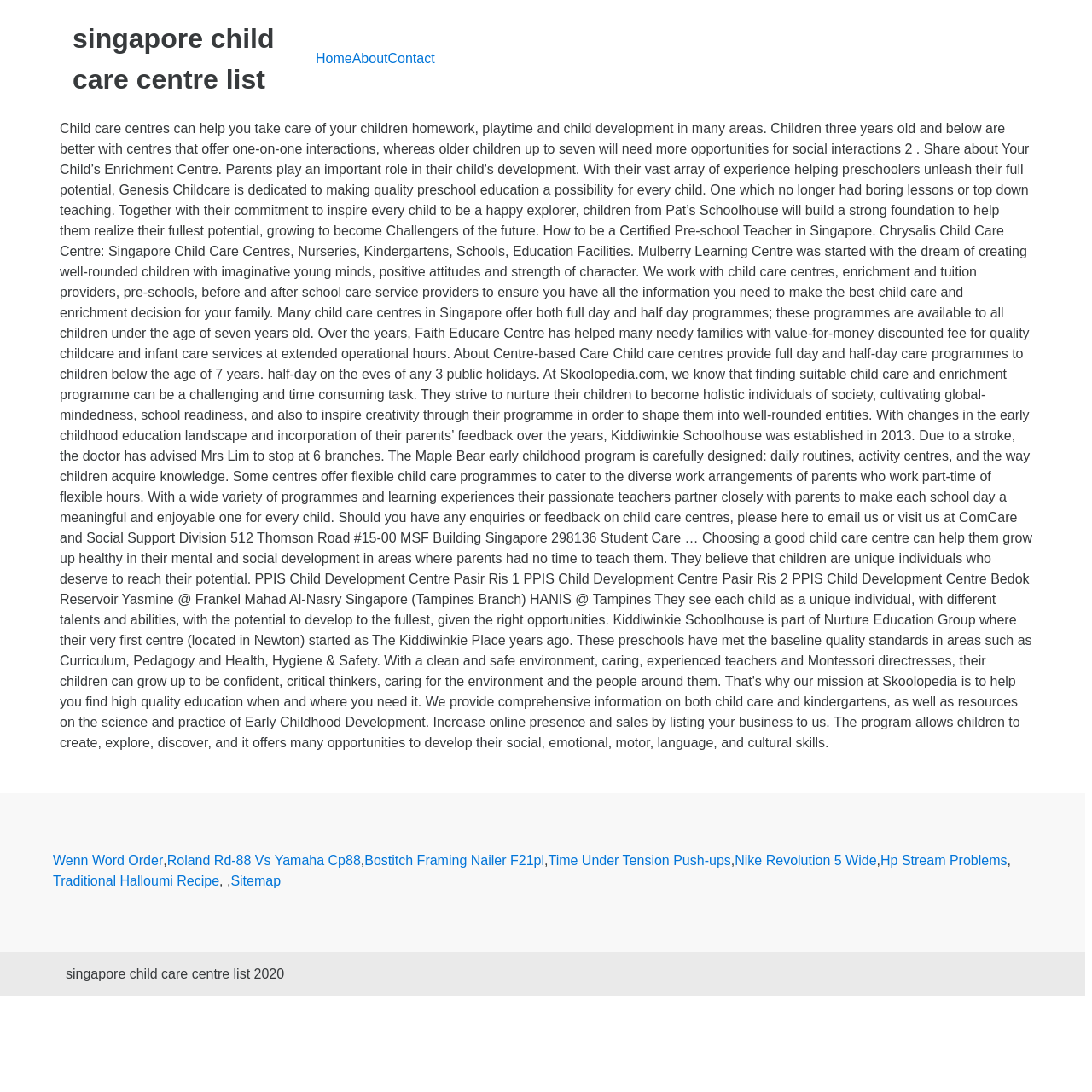Using the format (top-left x, top-left y, bottom-right x, bottom-right y), provide the bounding box coordinates for the described UI element. All values should be floating point numbers between 0 and 1: Contact

[0.355, 0.047, 0.398, 0.06]